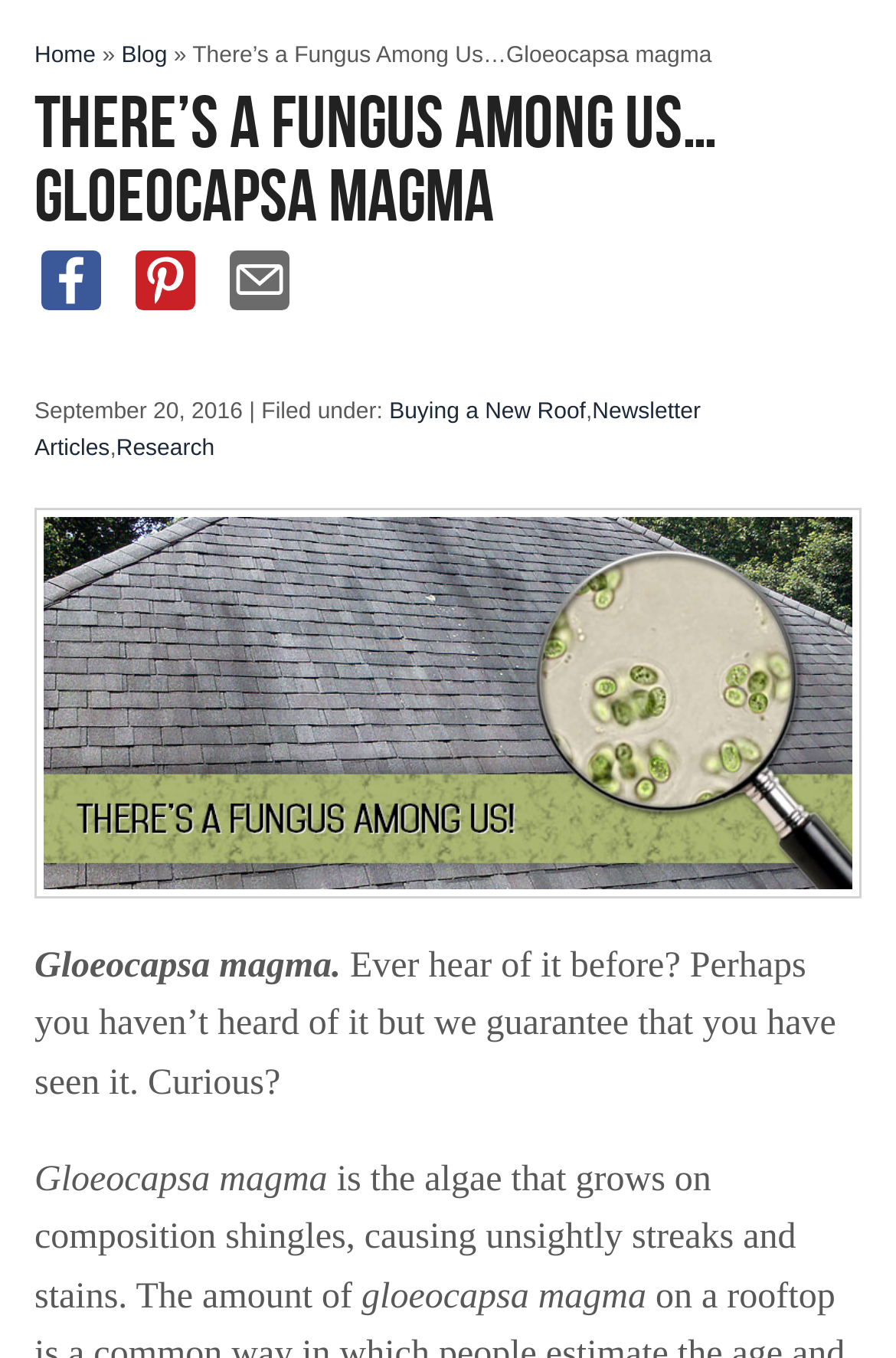Give a concise answer using one word or a phrase to the following question:
What is the name of the algae that grows on composition shingles?

Gloeocapsa magma